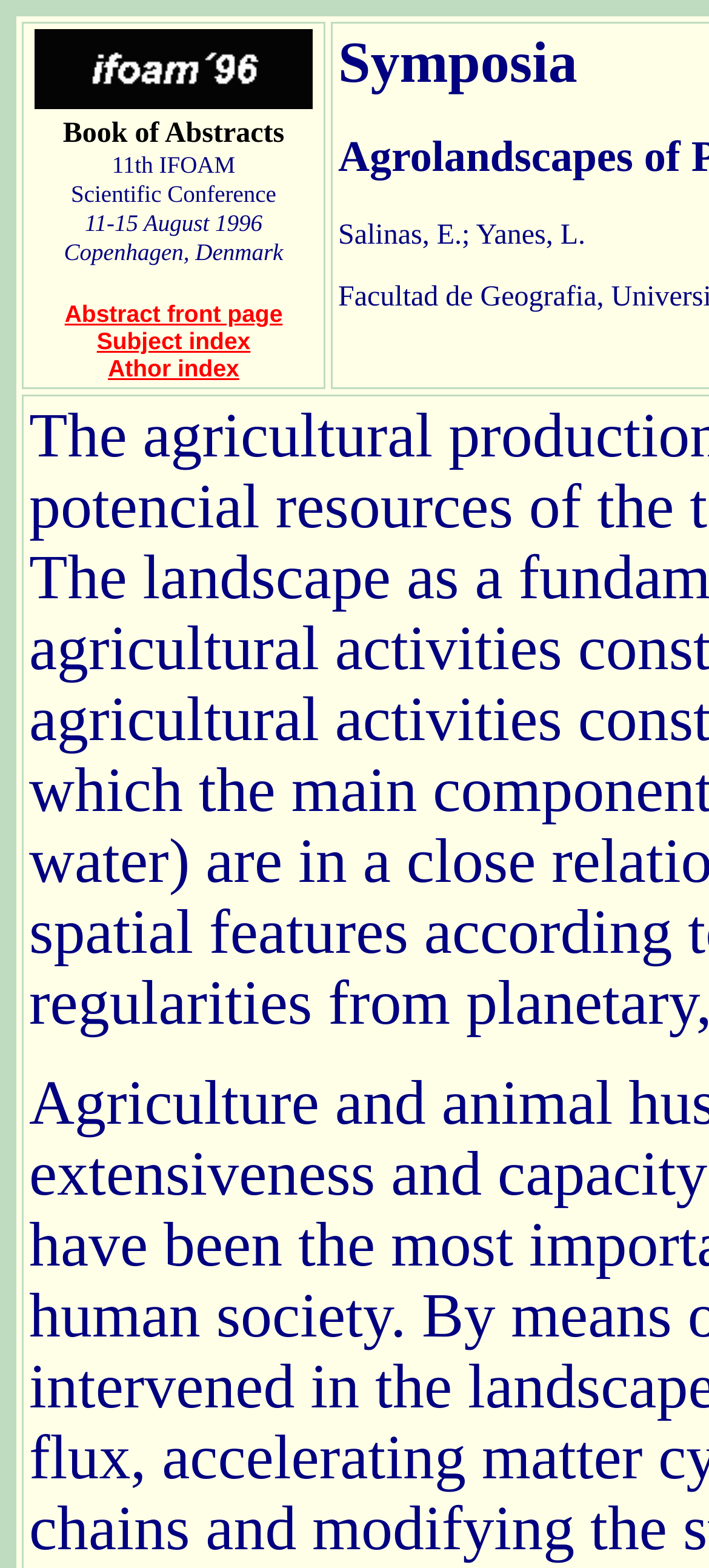Explain the contents of the webpage comprehensively.

The webpage appears to be a conference abstract book from the 11th IFOAM Scientific Conference held in Copenhagen, Denmark from August 11-15, 1996. 

At the top of the page, there is a grid cell containing an image, 'ifoam96.gif', which is positioned slightly to the left of the center. Below the image, there are several lines of text, including the conference title "11th IFOAM Scientific Conference", the dates "11-15 August 1996", and the location "Copenhagen, Denmark". 

Underneath the conference details, there are three links: "Abstract front page", "Subject index", and "Athor index", which are positioned in a horizontal row, with "Abstract front page" on the left and "Athor index" on the right.